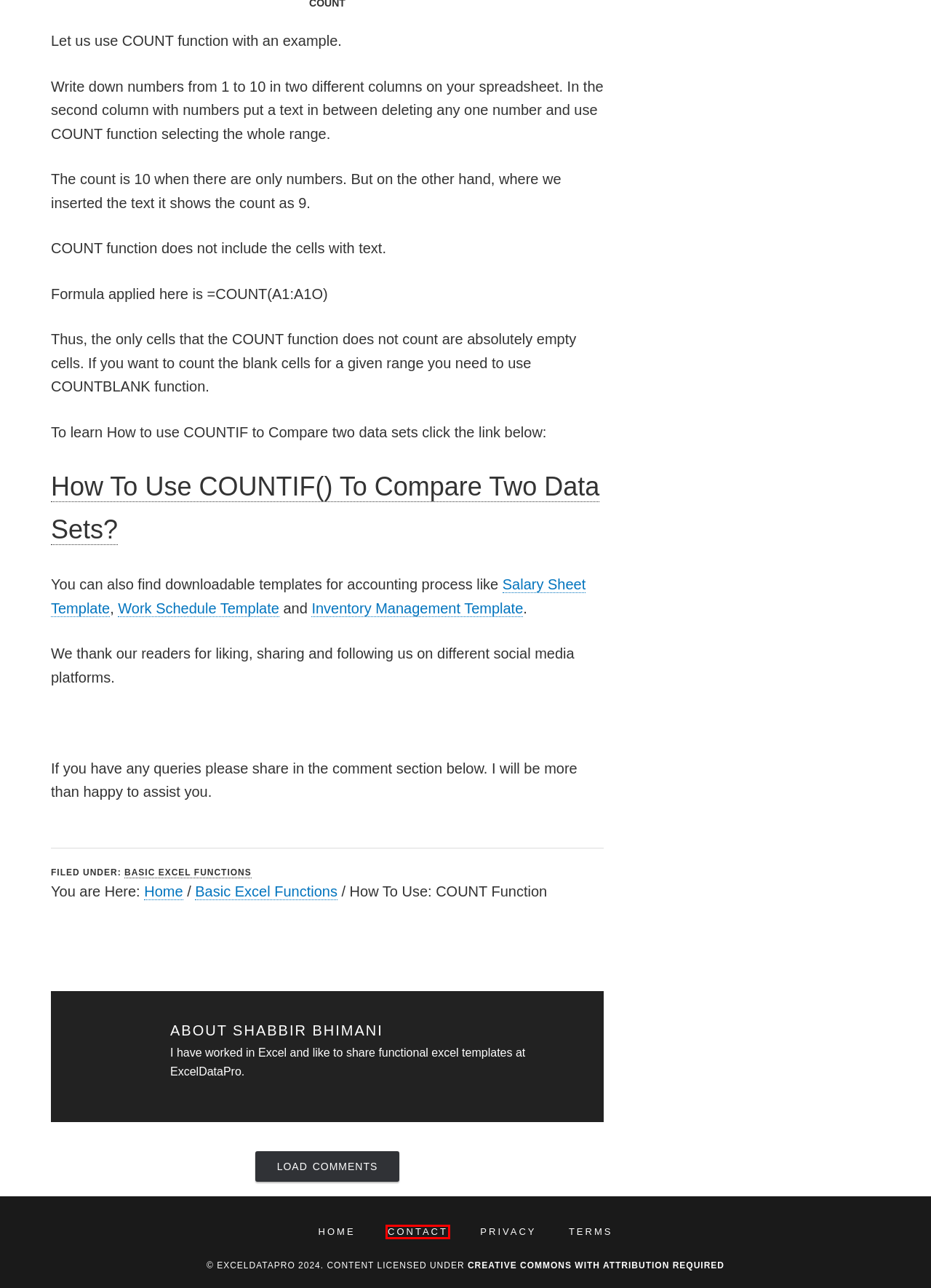A screenshot of a webpage is given, marked with a red bounding box around a UI element. Please select the most appropriate webpage description that fits the new page after clicking the highlighted element. Here are the candidates:
A. Terms and Conditions of Using ExcelDataPro - ExcelDataPro
B. ExcelDataPro - Free Excel Pro Templates
C. CC BY 3.0 Deed | Attribution 3.0 Unported
 | Creative Commons
D. All Microsoft Excel Templates Free to Download, Free for Commercial Use
E. Privacy Policy of ExcelDataPro - ExcelDataPro
F. Contact Us - ExcelDataPro
G. How To Use COUNTIF Function To Compare Two Dataset? - ExcelDataPro
H. Reader's Question Archives - ExcelDataPro

F